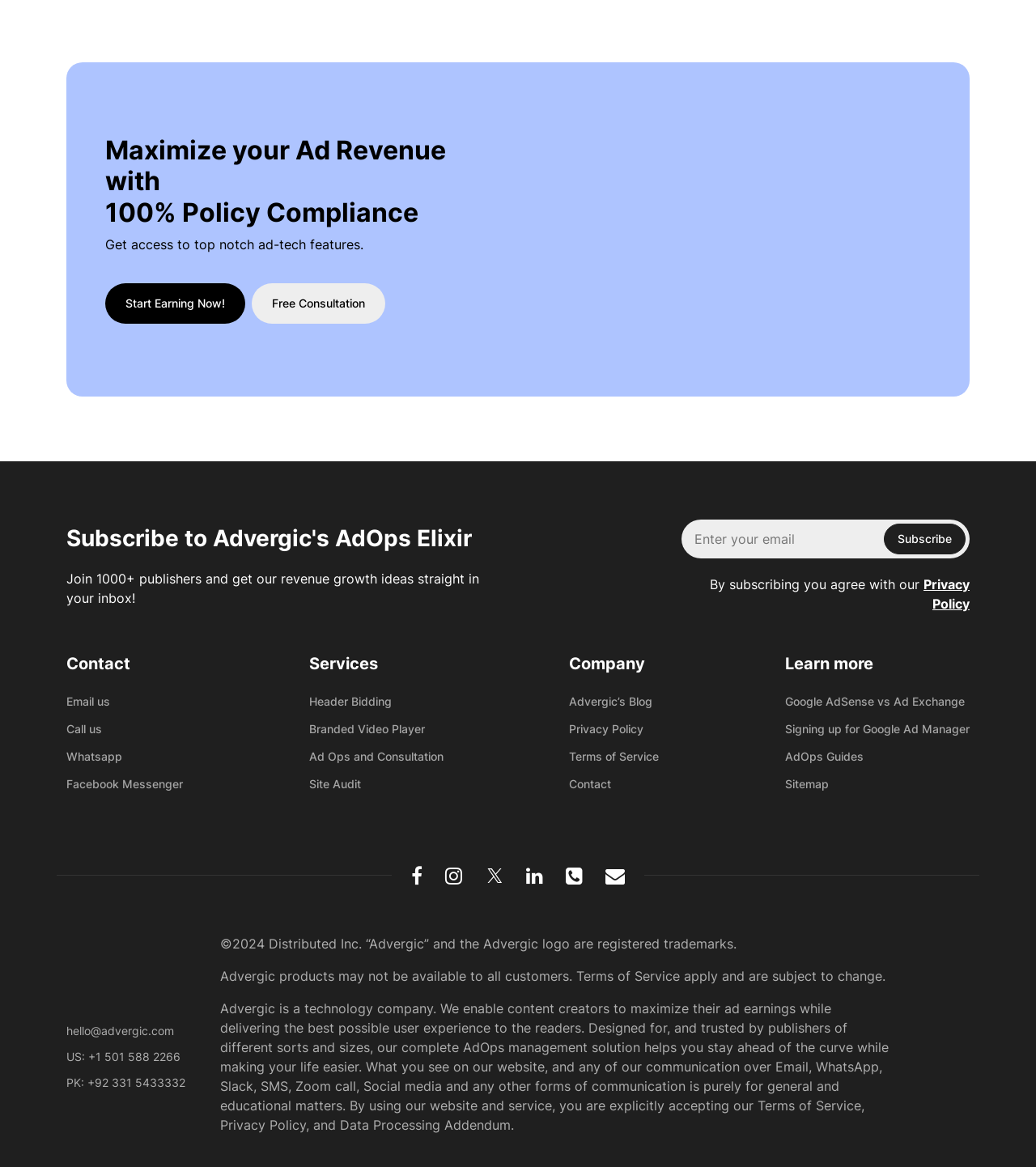Use the information in the screenshot to answer the question comprehensively: What is the company's stance on user experience?

The company description mentions that Advergic enables content creators to 'maximize their ad earnings while delivering the best possible user experience to the readers', indicating that the company prioritizes user experience.